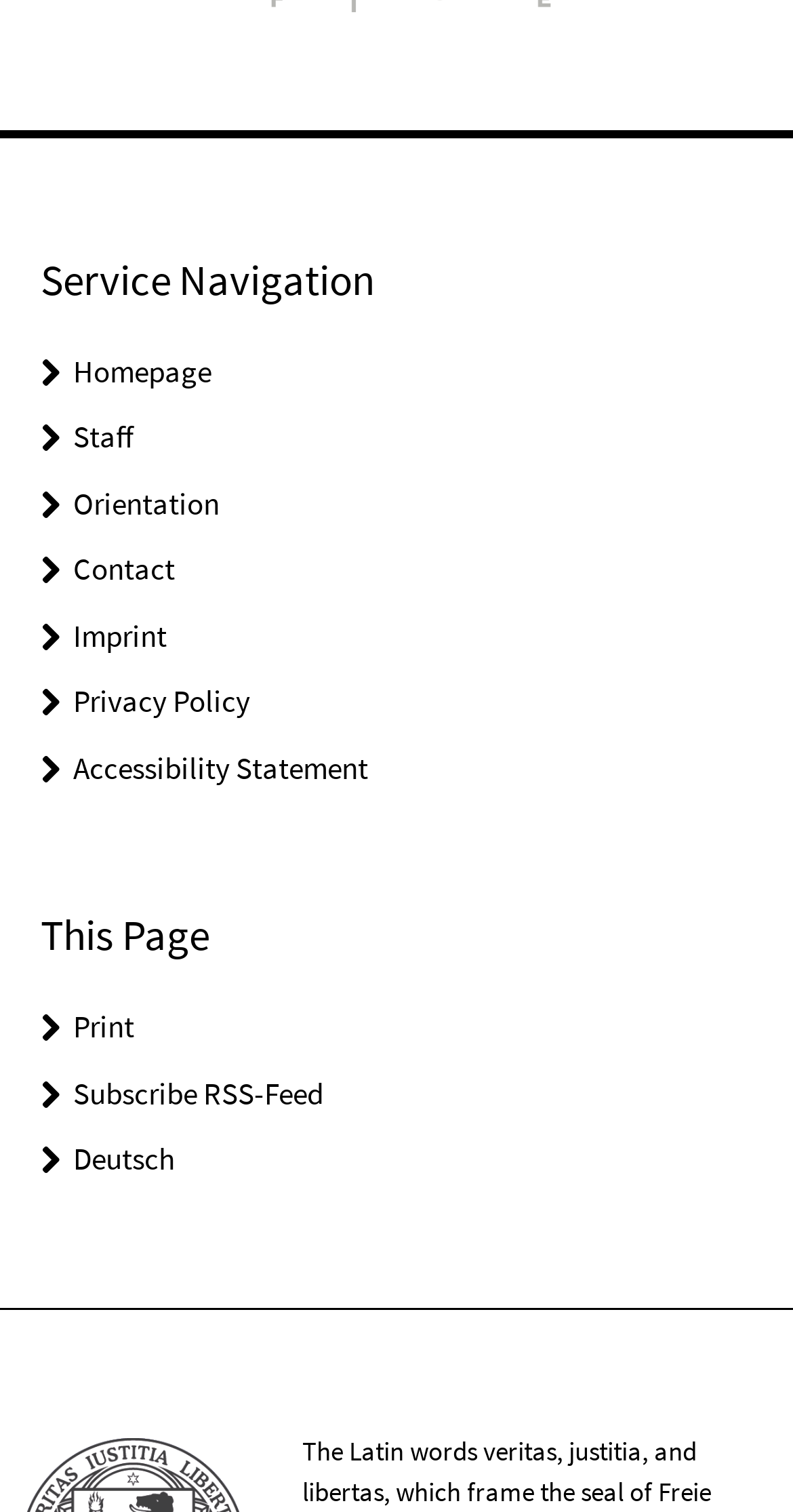Identify the bounding box coordinates of the region that needs to be clicked to carry out this instruction: "Subscribe to updates". Provide these coordinates as four float numbers ranging from 0 to 1, i.e., [left, top, right, bottom].

None